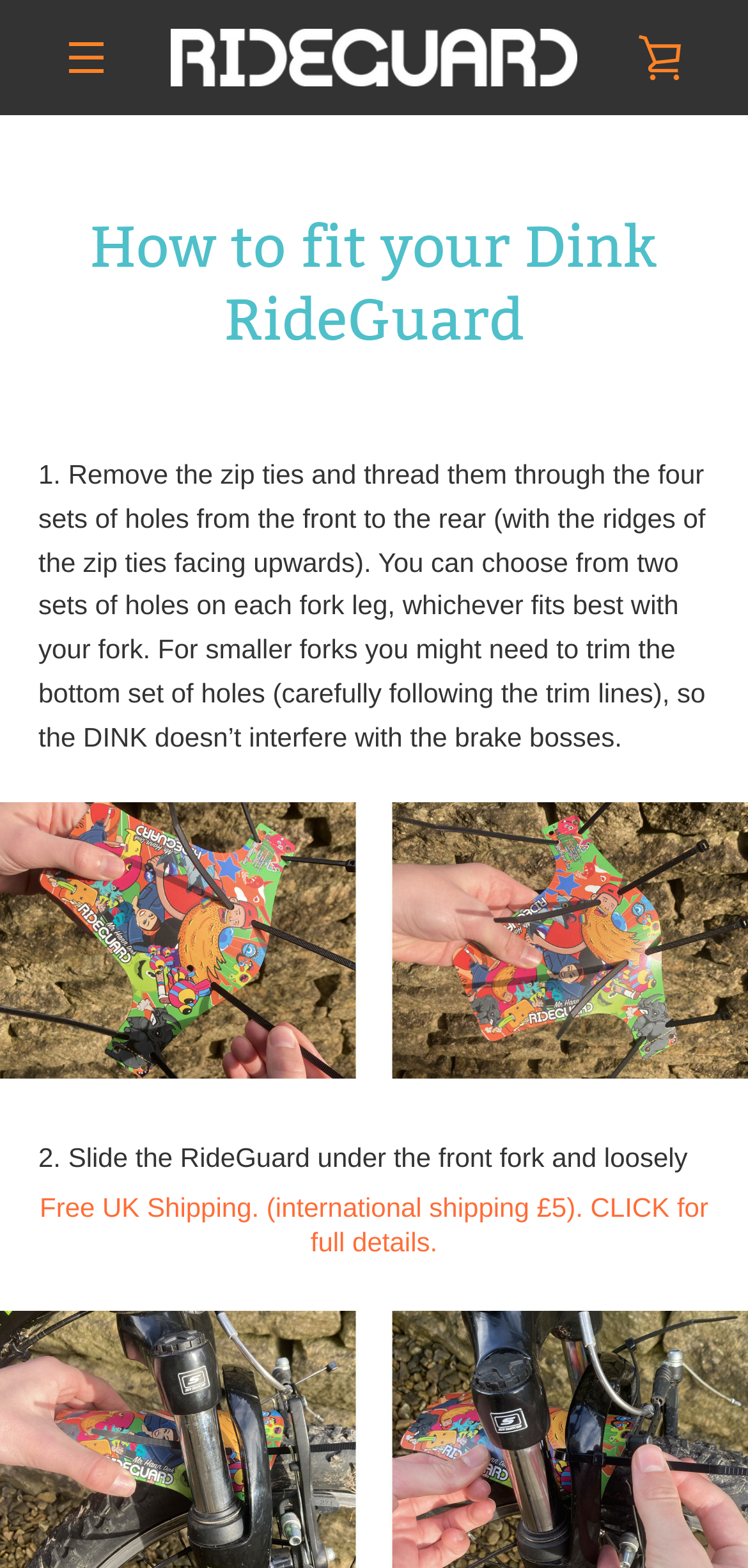Determine the bounding box coordinates of the region I should click to achieve the following instruction: "Click the 'MENU' button". Ensure the bounding box coordinates are four float numbers between 0 and 1, i.e., [left, top, right, bottom].

[0.051, 0.006, 0.179, 0.067]